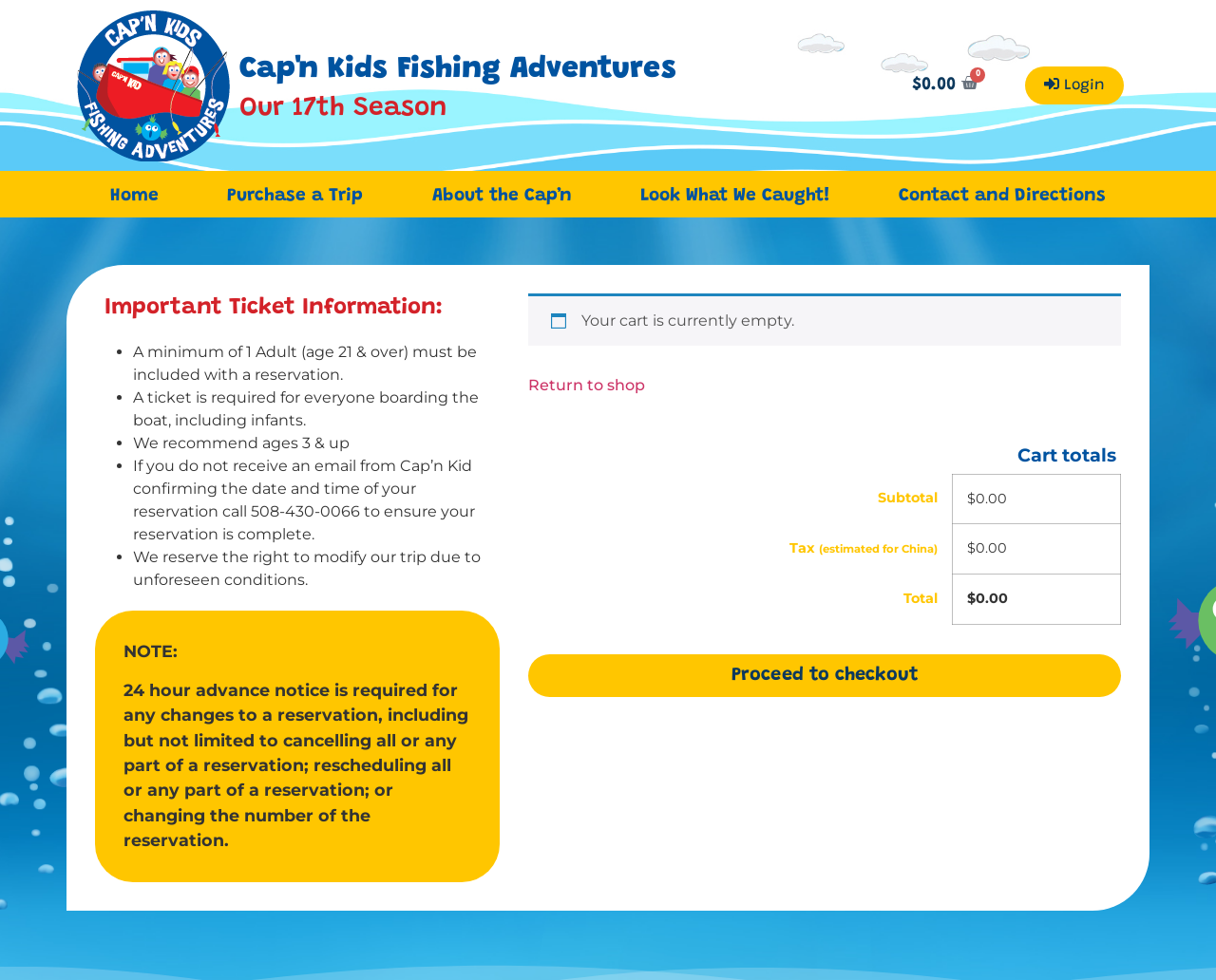Answer this question using a single word or a brief phrase:
What is the status of the cart?

Empty